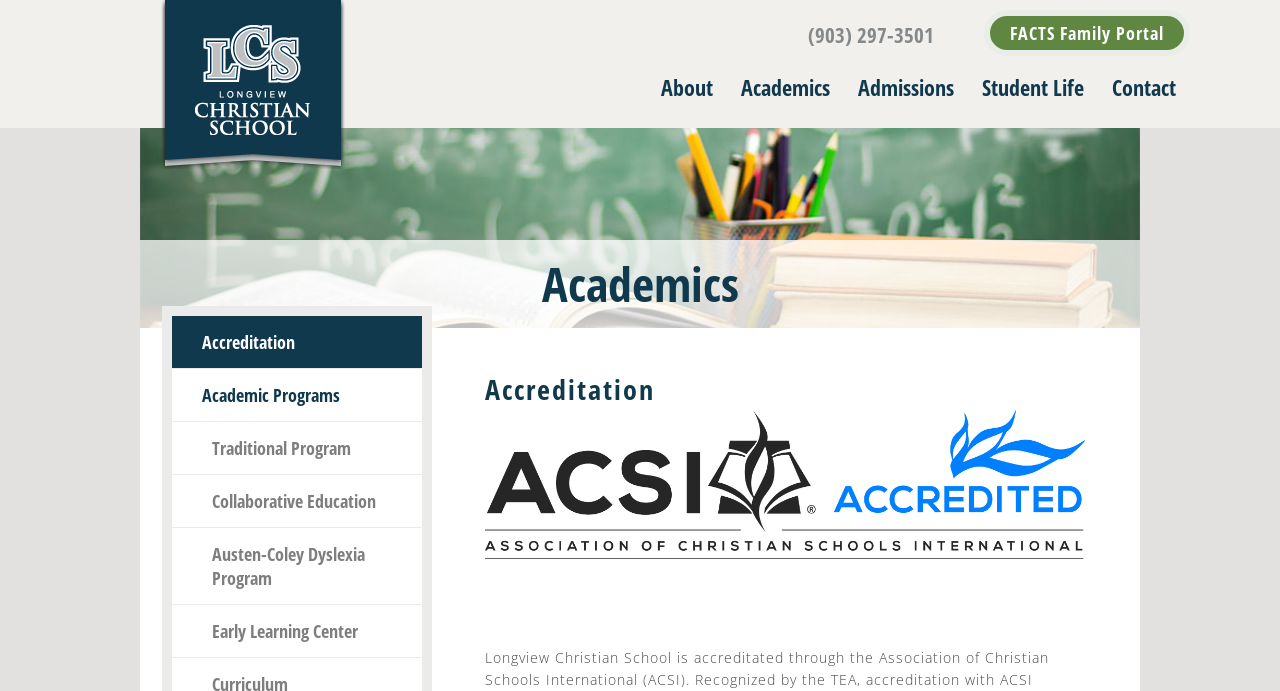Determine the bounding box coordinates of the element that should be clicked to execute the following command: "Click on Home Design Articles".

None